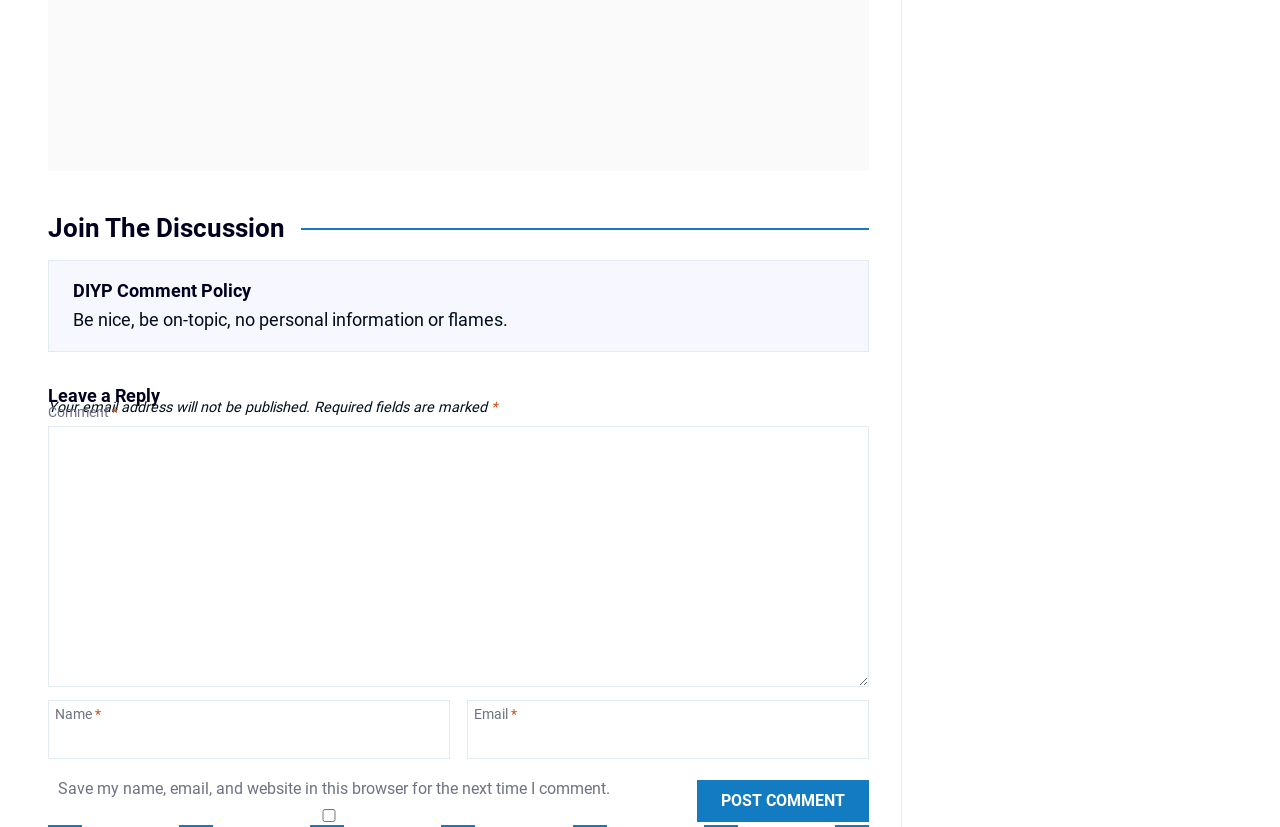Please locate the bounding box coordinates of the element that should be clicked to achieve the given instruction: "Post your comment".

[0.545, 0.943, 0.679, 0.994]